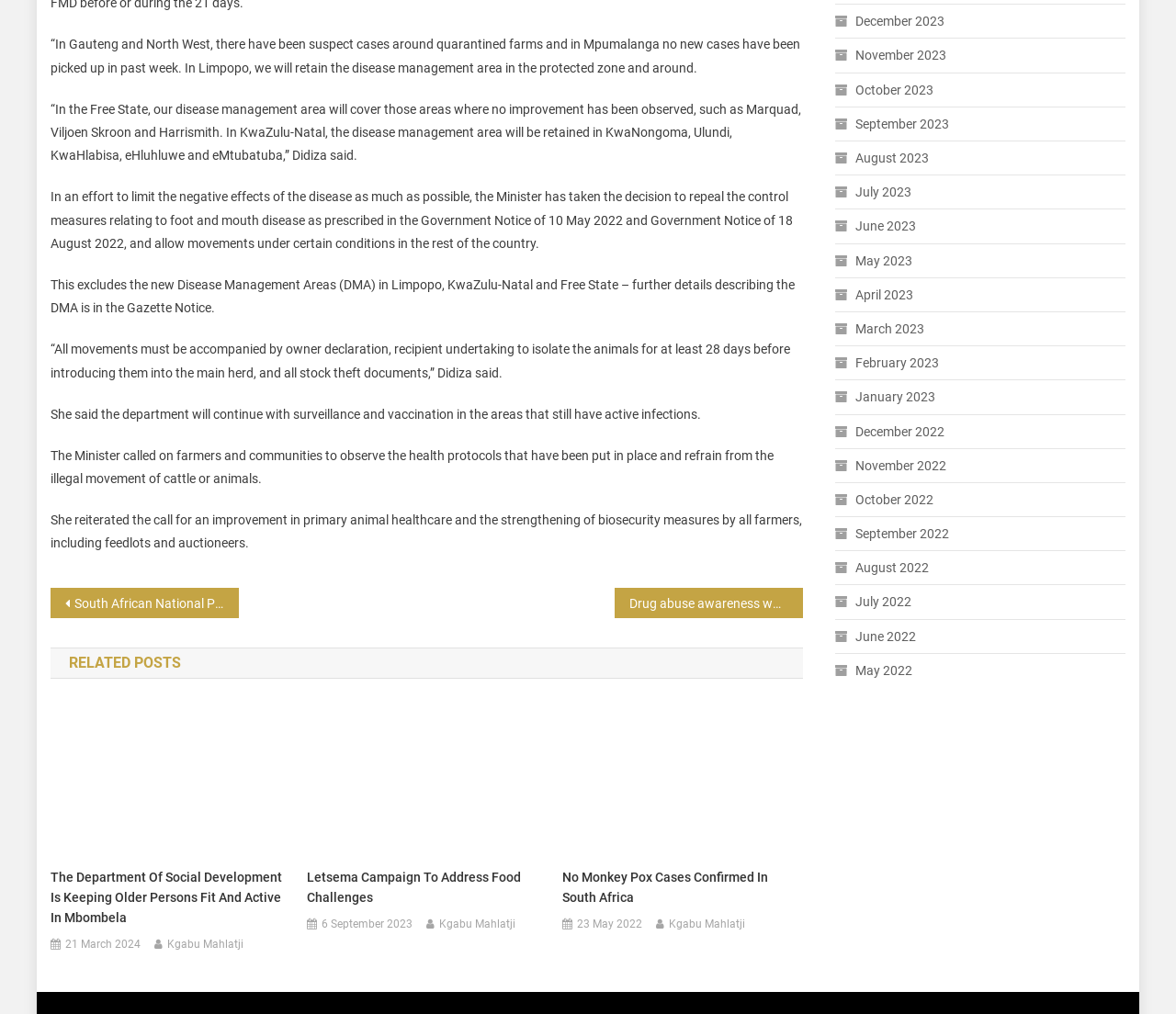What is the disease being discussed?
Please utilize the information in the image to give a detailed response to the question.

The disease being discussed is foot and mouth disease, which is mentioned in the text as the Minister has taken the decision to repeal the control measures relating to it.